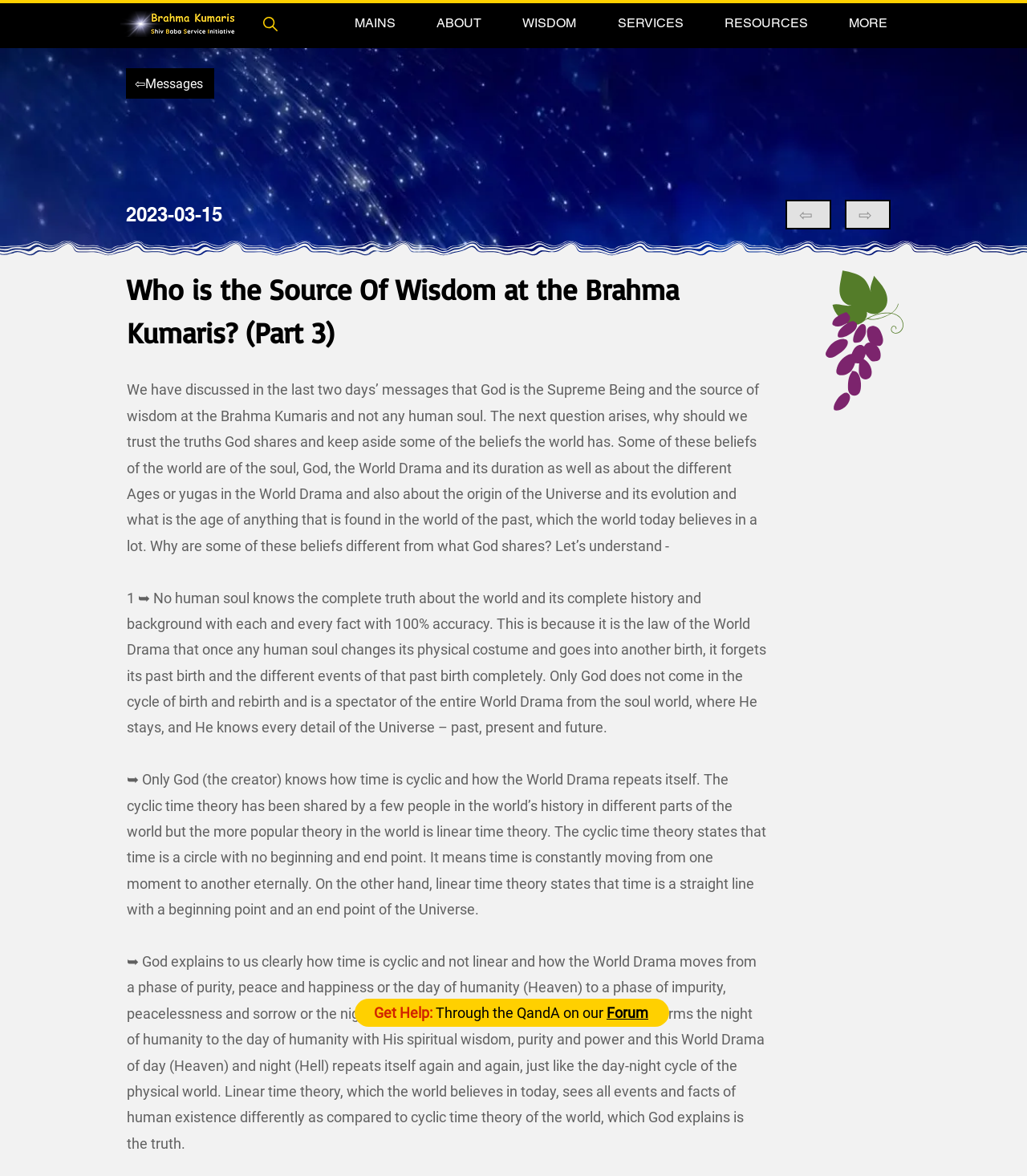Pinpoint the bounding box coordinates of the clickable element needed to complete the instruction: "Visit the Forum". The coordinates should be provided as four float numbers between 0 and 1: [left, top, right, bottom].

[0.591, 0.854, 0.631, 0.868]